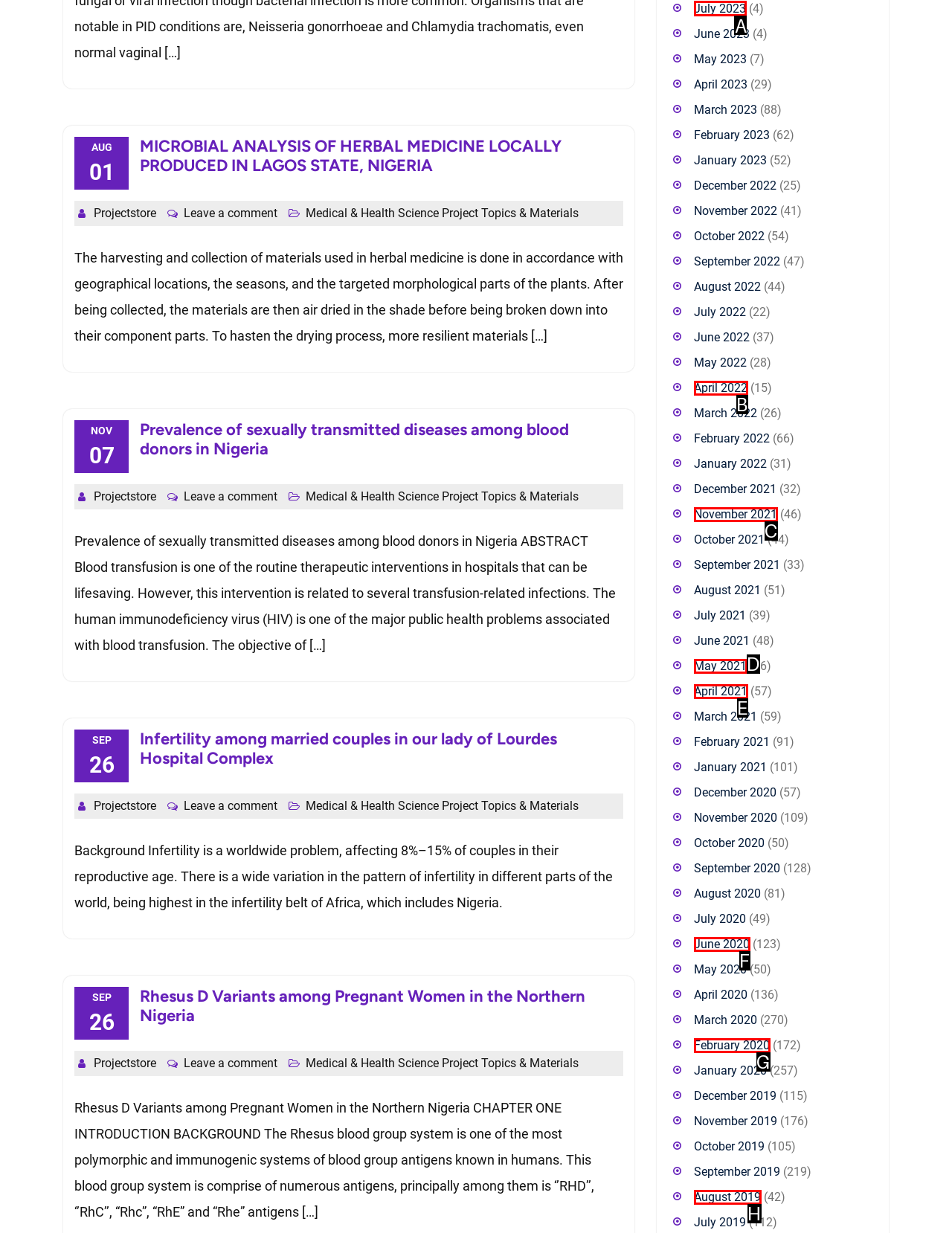Identify the letter of the UI element you need to select to accomplish the task: Select 'July 2023'.
Respond with the option's letter from the given choices directly.

A